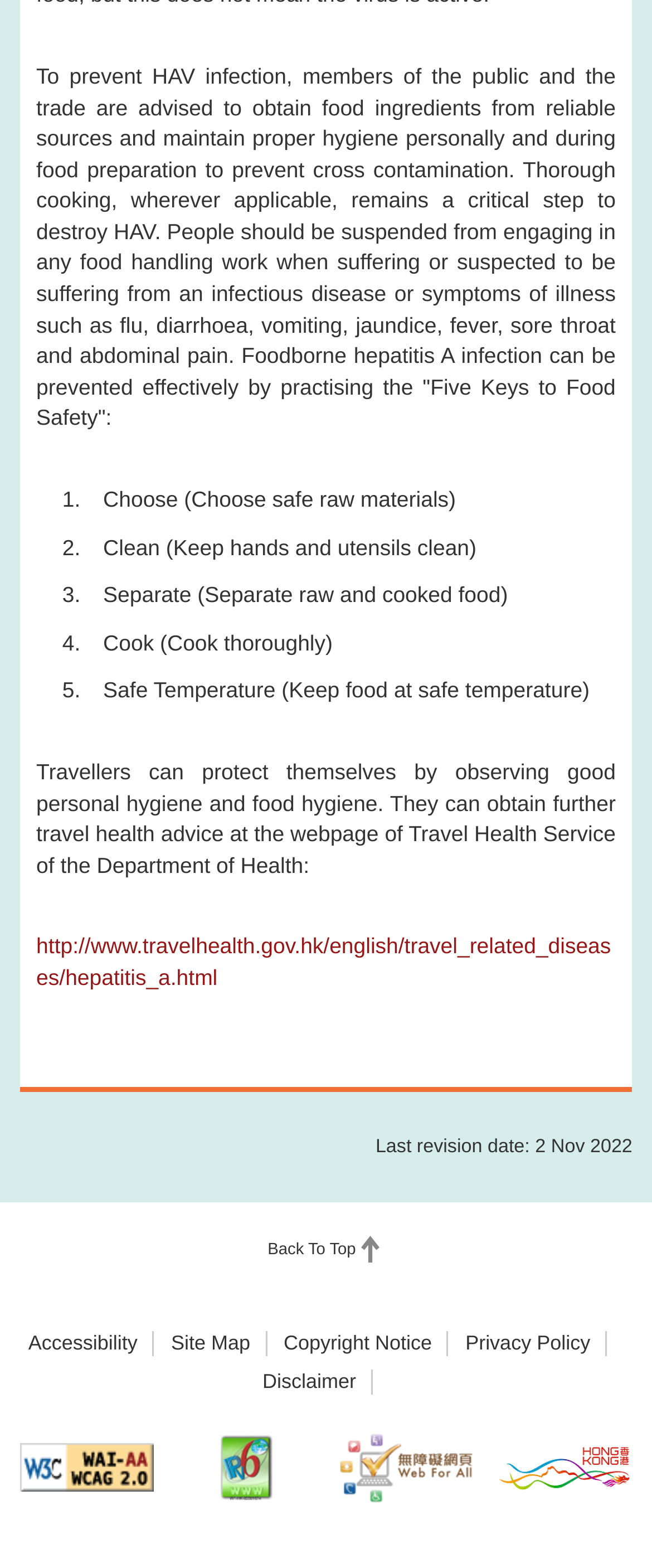Locate the bounding box coordinates of the element I should click to achieve the following instruction: "Click the link to travel health advice".

[0.056, 0.596, 0.937, 0.631]